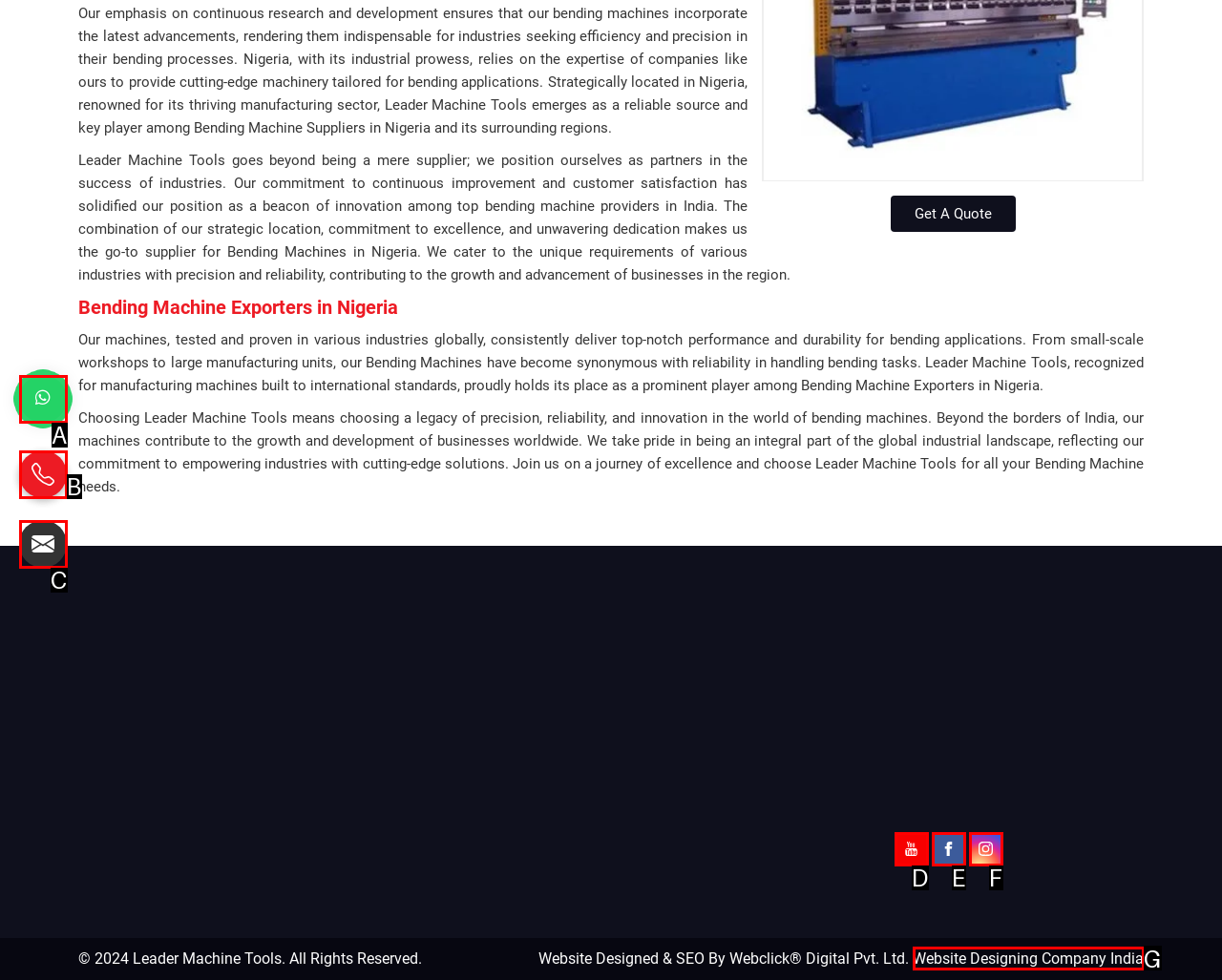Which lettered UI element aligns with this description: Website Designing Company India
Provide your answer using the letter from the available choices.

G